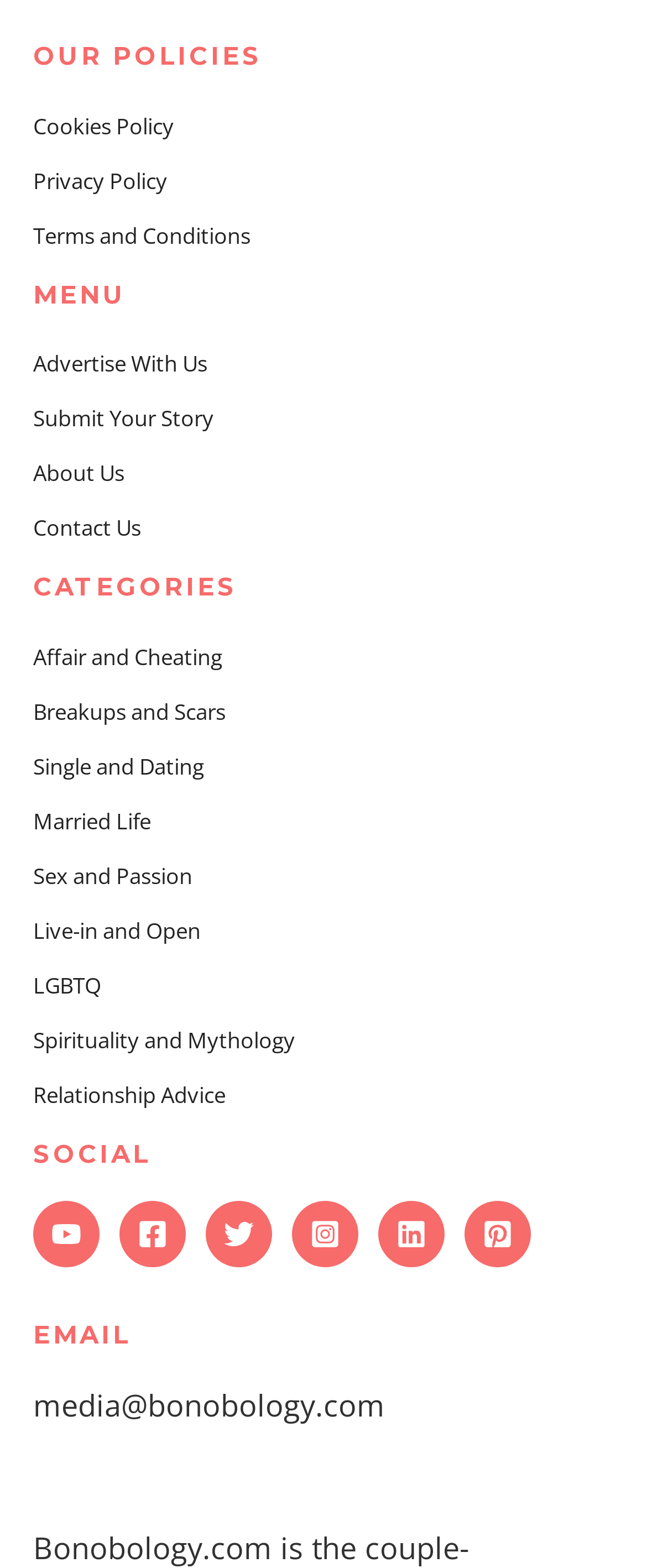Highlight the bounding box coordinates of the element that should be clicked to carry out the following instruction: "Open the 'Menu'". The coordinates must be given as four float numbers ranging from 0 to 1, i.e., [left, top, right, bottom].

None